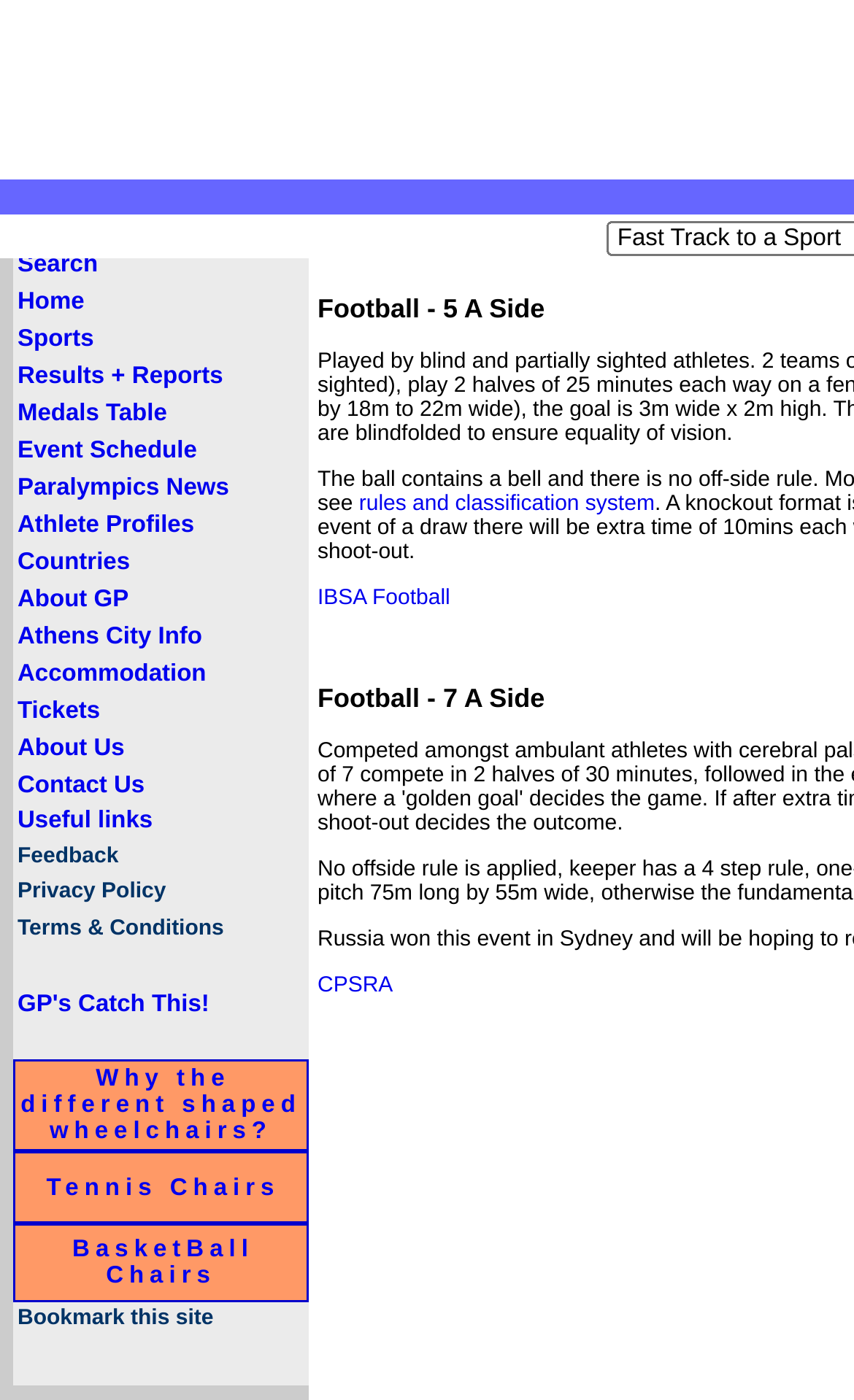Determine the bounding box coordinates of the clickable region to follow the instruction: "Go to Home".

[0.021, 0.206, 0.099, 0.224]